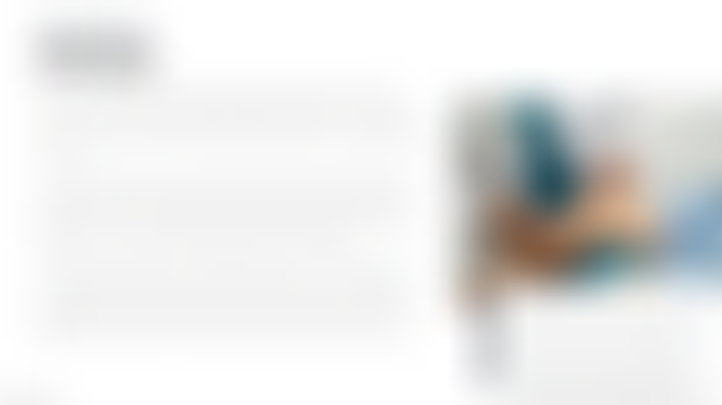Provide a comprehensive description of the image.

The image titled "AMA slide 5.png" features a person engaged in a thoughtful activity, likely involving reading or writing. The individual is seated comfortably, suggesting a relaxed yet focused atmosphere. The surrounding context appears to be a well-lit room with light-colored walls, providing an inviting background. The person's attire and posture convey a sense of engagement and concentration, possibly reflecting a moment of reflection or creativity. Overall, the image encapsulates themes of contemplation and learning, making it a fitting visual for a presentation or educational setting.